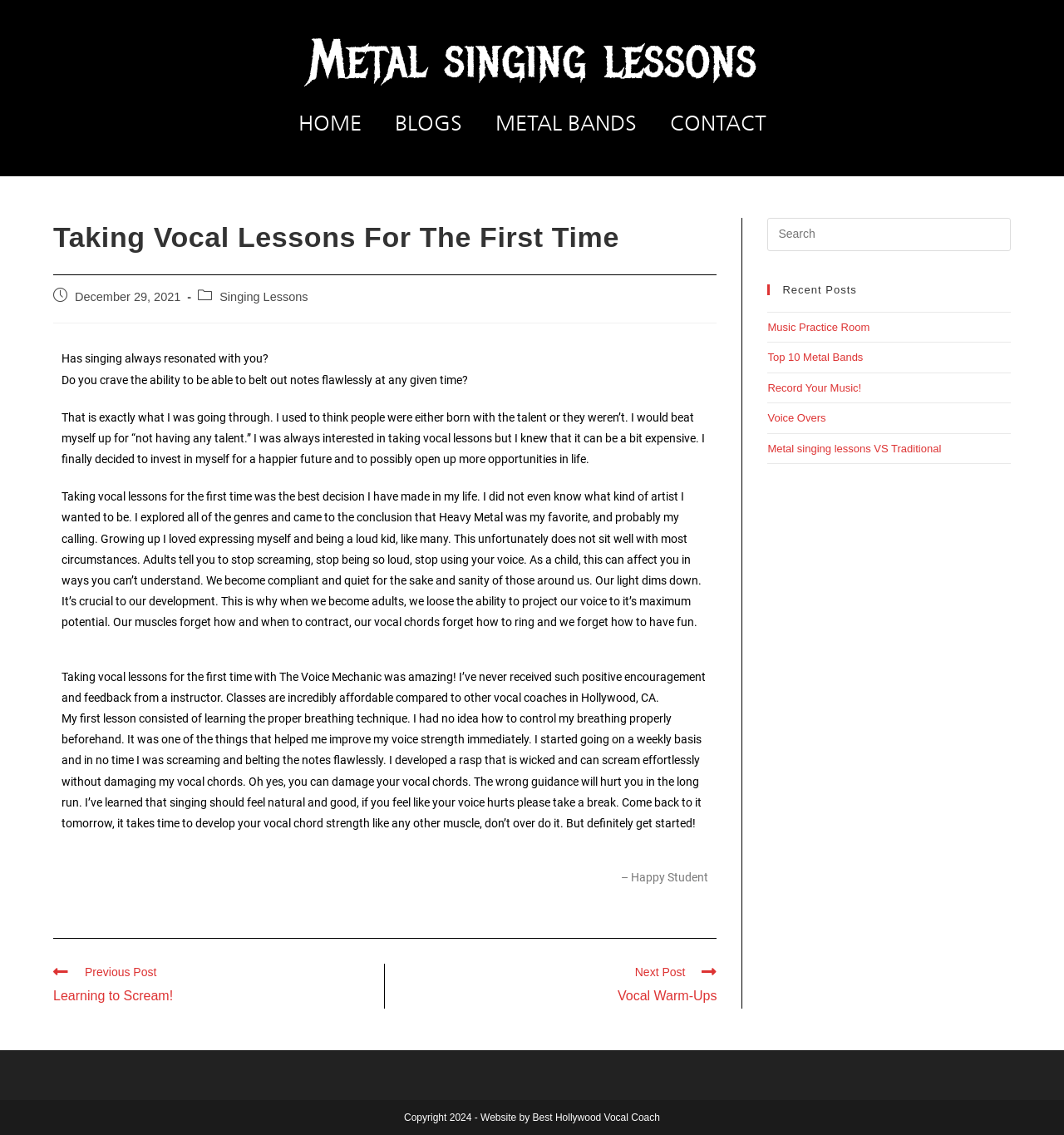Provide a one-word or short-phrase answer to the question:
What is the purpose of taking vocal lessons according to the author?

To improve voice strength